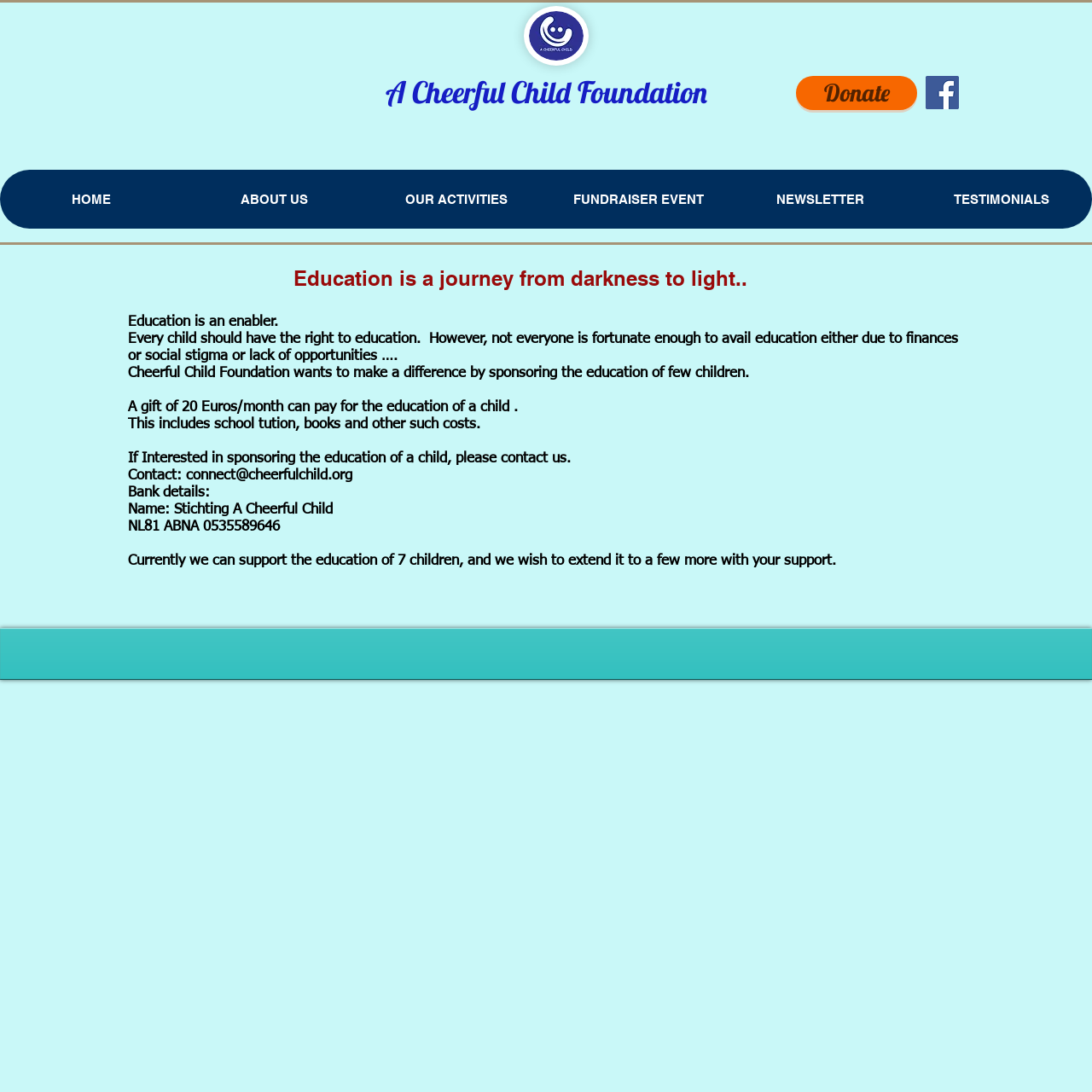Analyze the image and provide a detailed answer to the question: What is the email address to contact the foundation?

The email address to contact the foundation can be found in the link element 'connect@cheerfulchild.org' which is a child element of the main element.